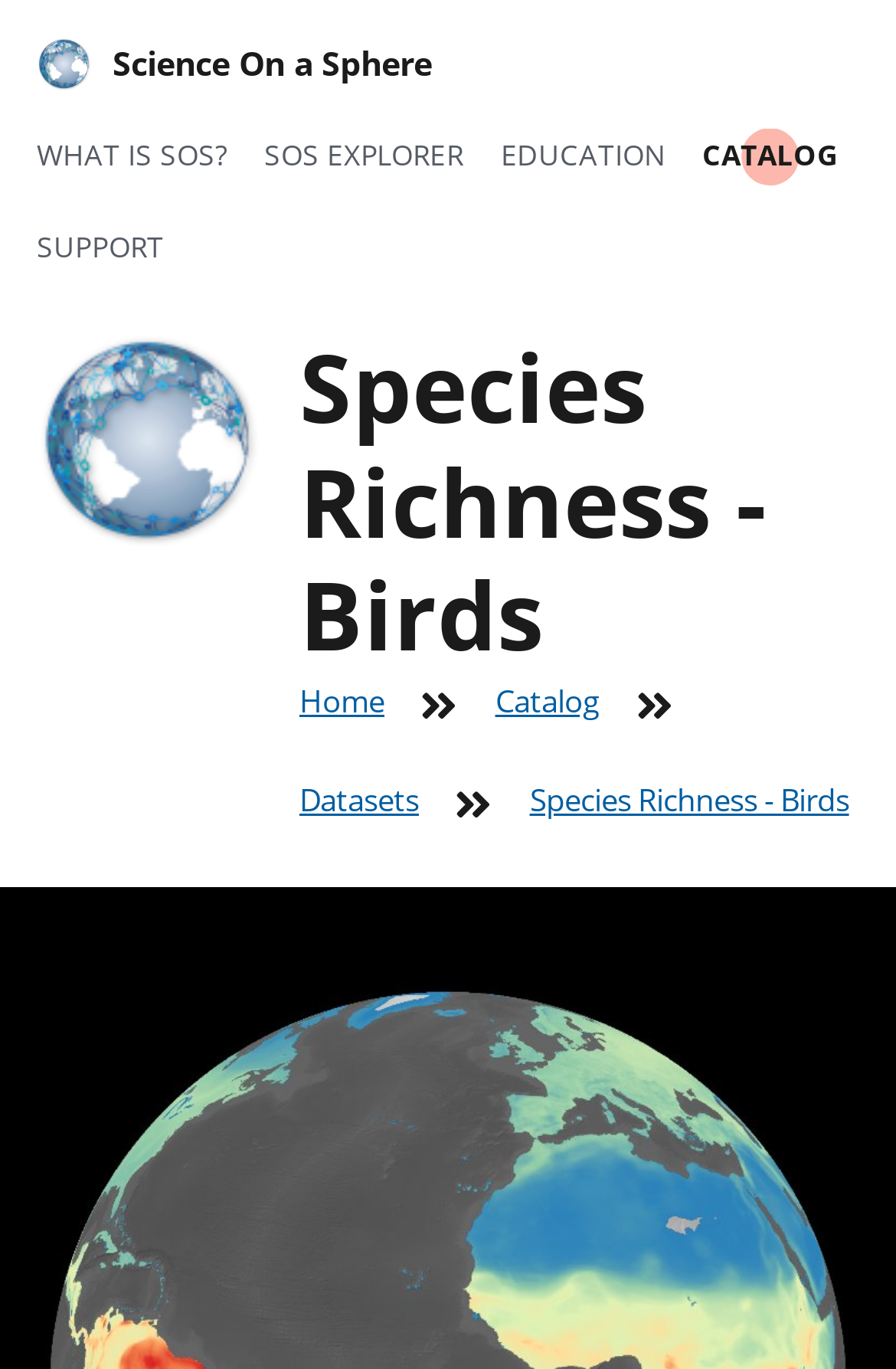Kindly determine the bounding box coordinates of the area that needs to be clicked to fulfill this instruction: "browse datasets".

[0.334, 0.567, 0.467, 0.602]